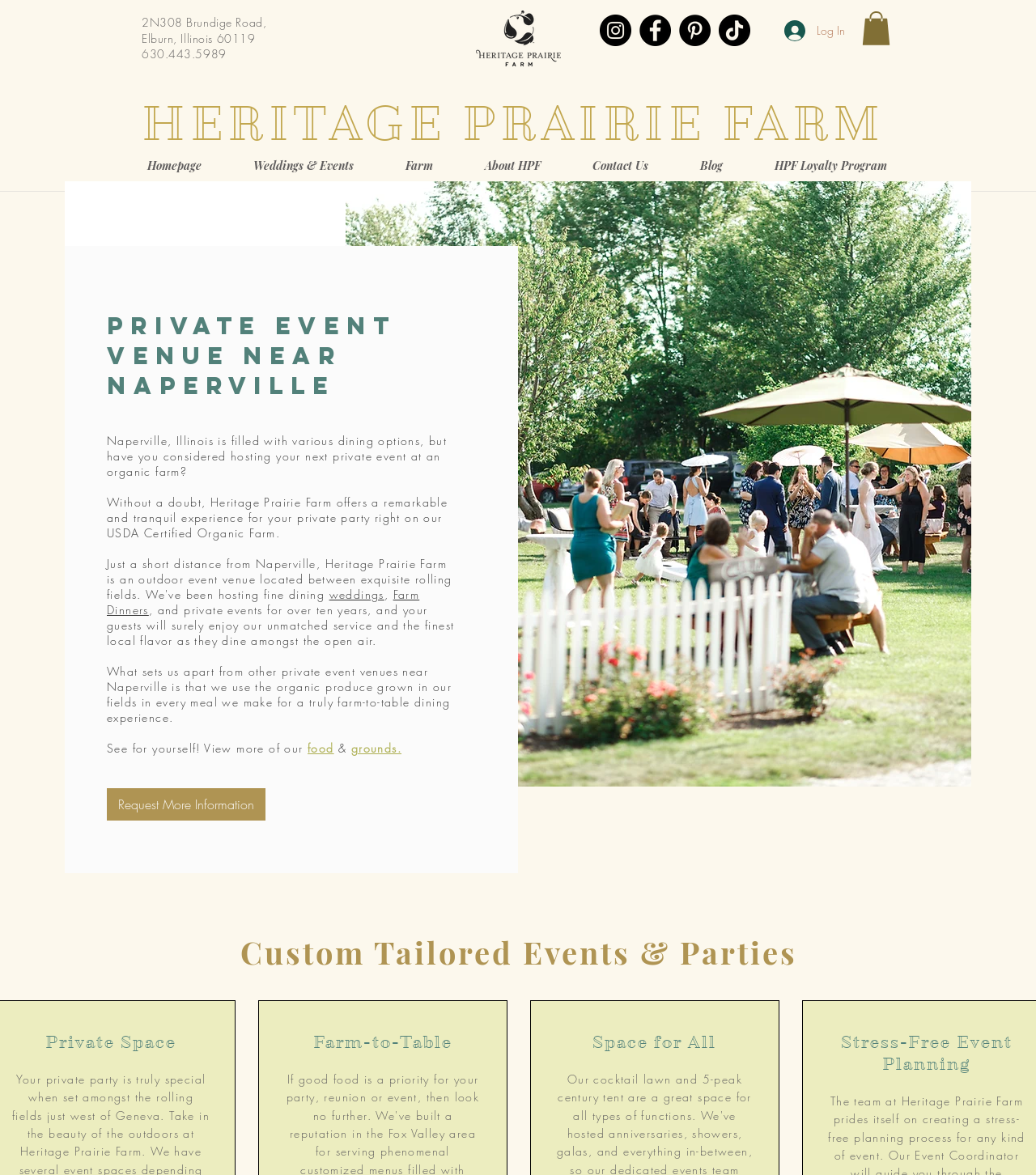Could you specify the bounding box coordinates for the clickable section to complete the following instruction: "Learn more about the Farm"?

[0.366, 0.129, 0.443, 0.153]